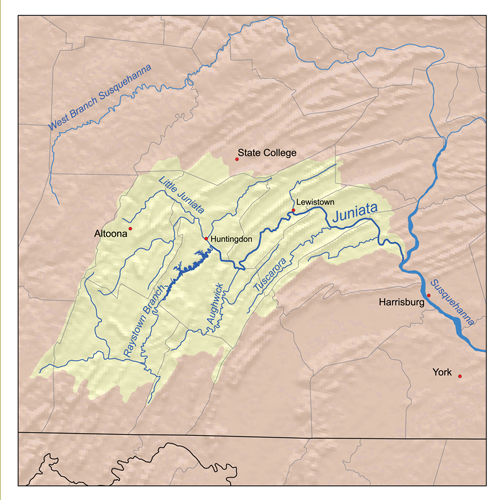Generate a detailed explanation of the scene depicted in the image.

This map illustrates the Juniata River basin, located in the ridge and valley region of the Appalachian Mountains in Pennsylvania. The map highlights key features and significant locations within the watershed, including major towns such as Lewistown, Huntingdon, and Altoona. The outlined area in light yellow represents the Juniata Basin, while the blue lines indicate the river and its tributaries. Notable geographical landmarks include the surrounding mountains and adjacent rivers, like the West Branch Susquehanna. This visual representation serves as an informative resource for understanding the topography and hydrology of the region, showcasing the geological diversity and mineral resources found throughout the watershed.